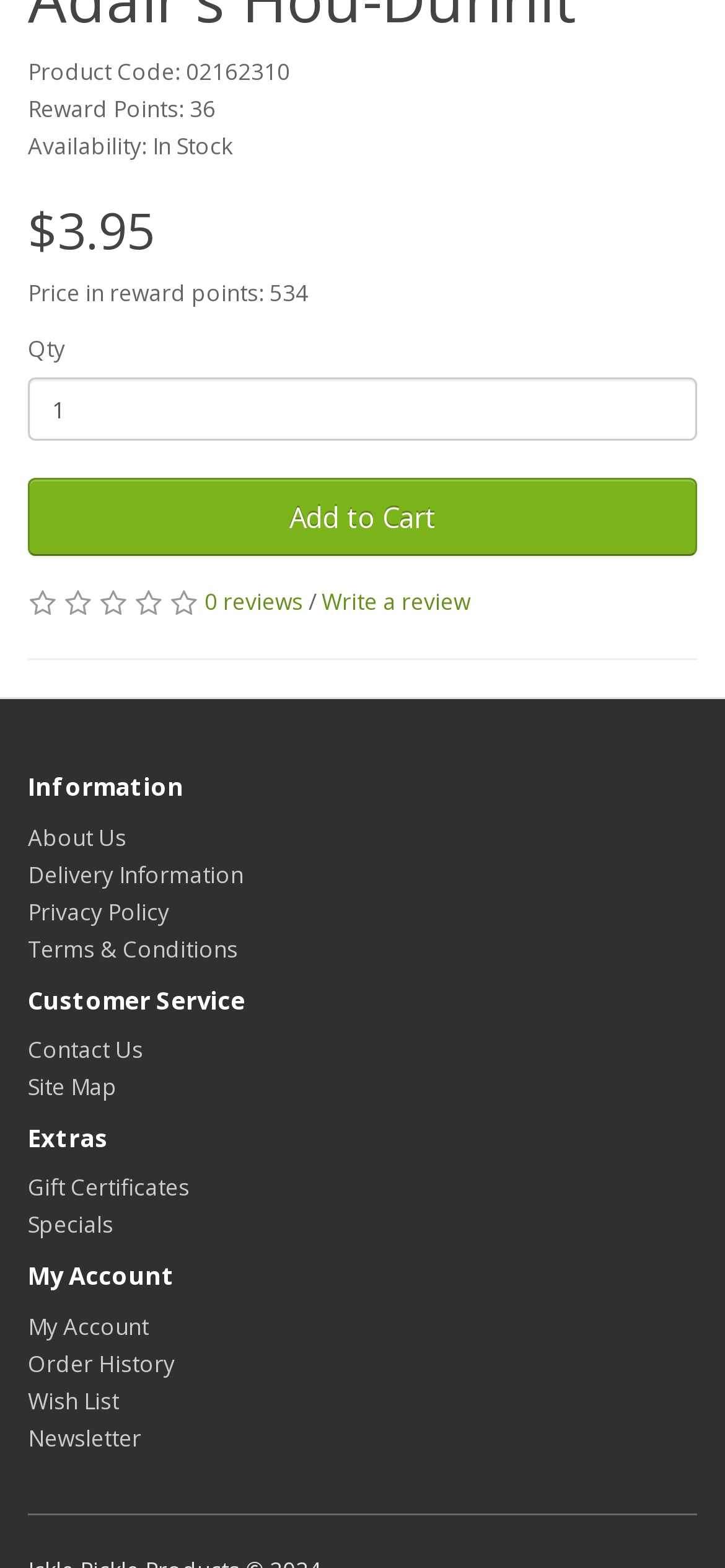Please locate the bounding box coordinates of the element's region that needs to be clicked to follow the instruction: "Contact us". The bounding box coordinates should be provided as four float numbers between 0 and 1, i.e., [left, top, right, bottom].

[0.038, 0.659, 0.197, 0.679]